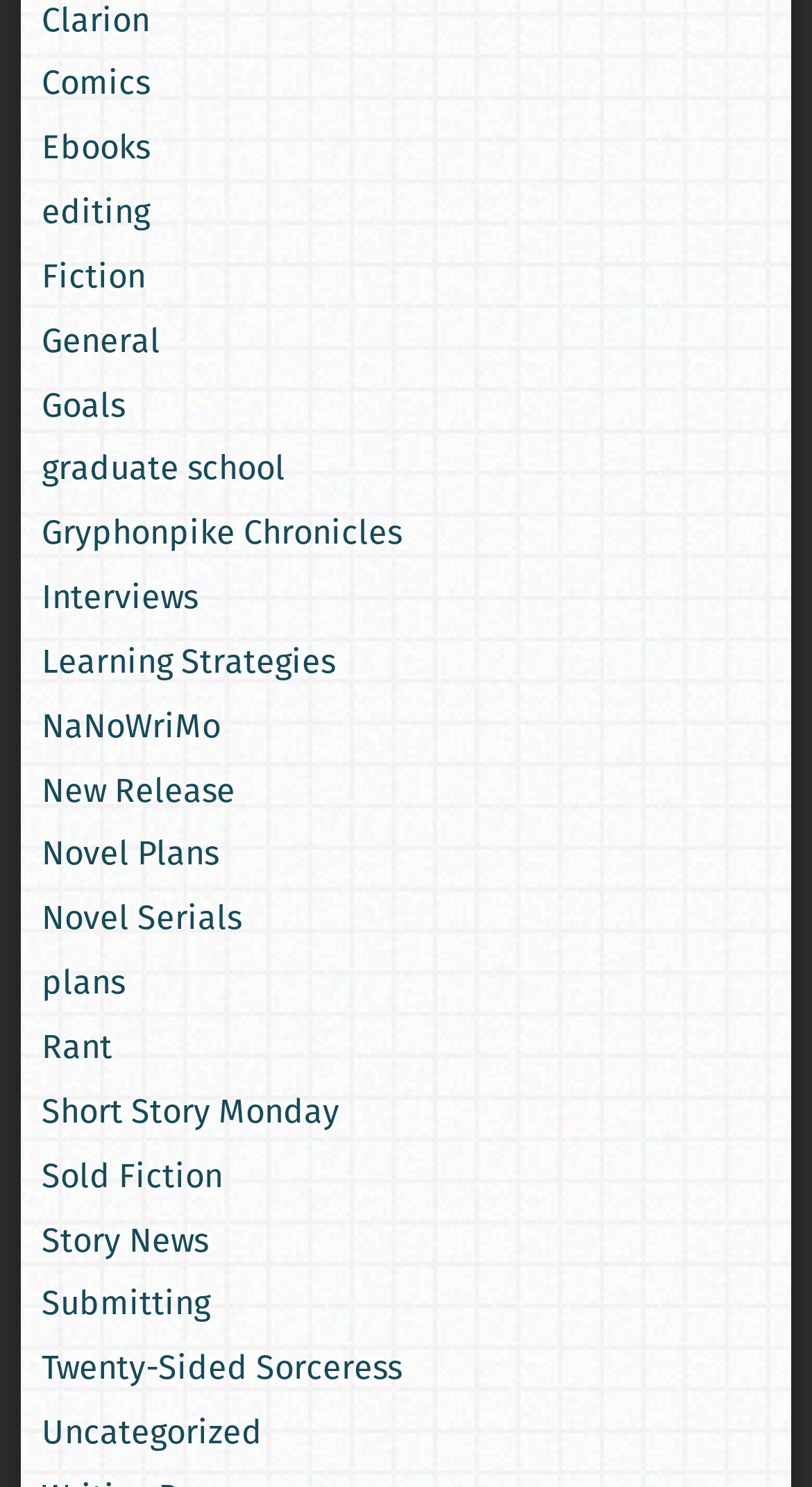Pinpoint the bounding box coordinates for the area that should be clicked to perform the following instruction: "explore fiction".

[0.051, 0.169, 0.179, 0.202]